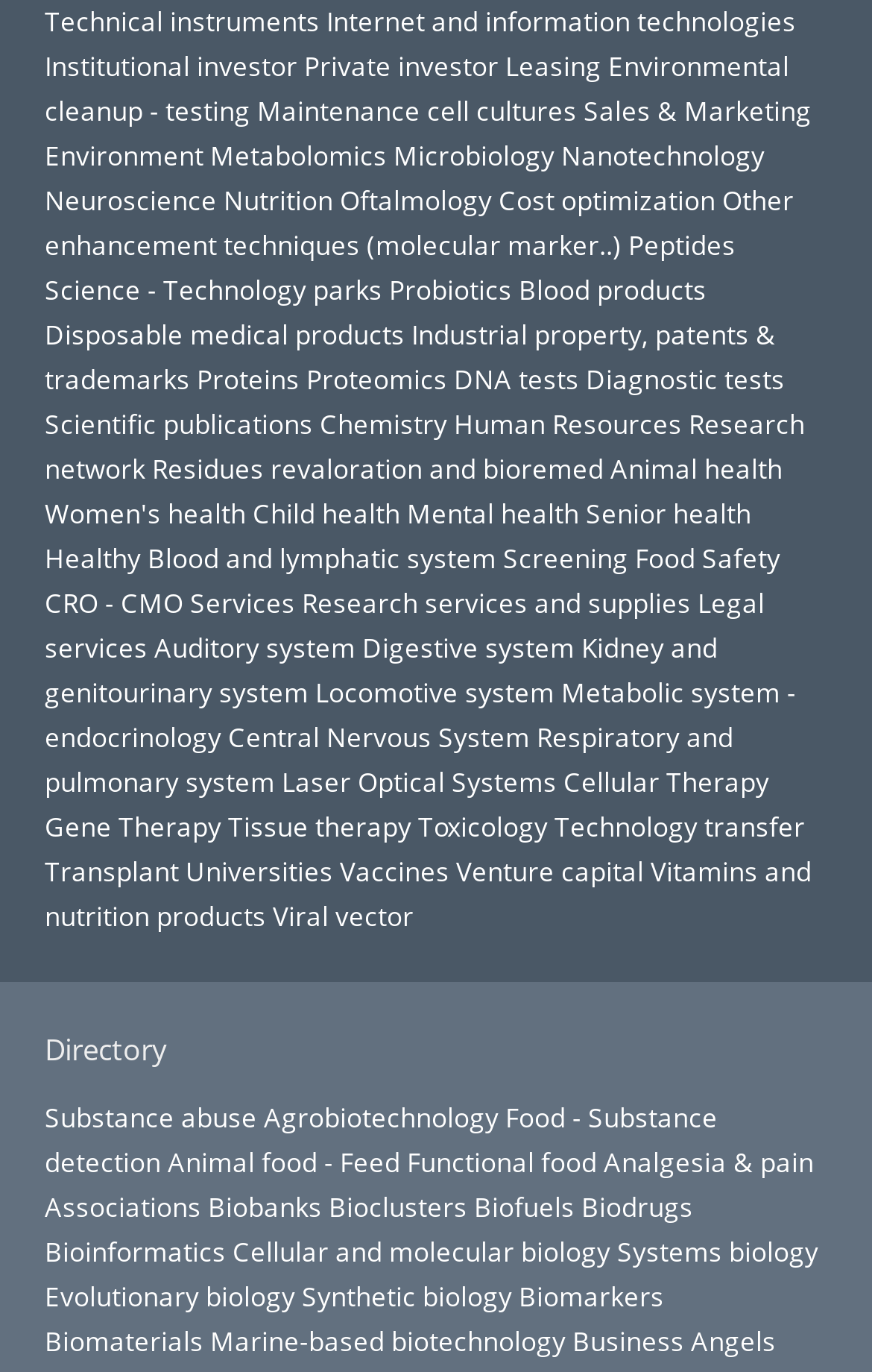What is the last link on the webpage?
Using the image, give a concise answer in the form of a single word or short phrase.

Synthetic biology